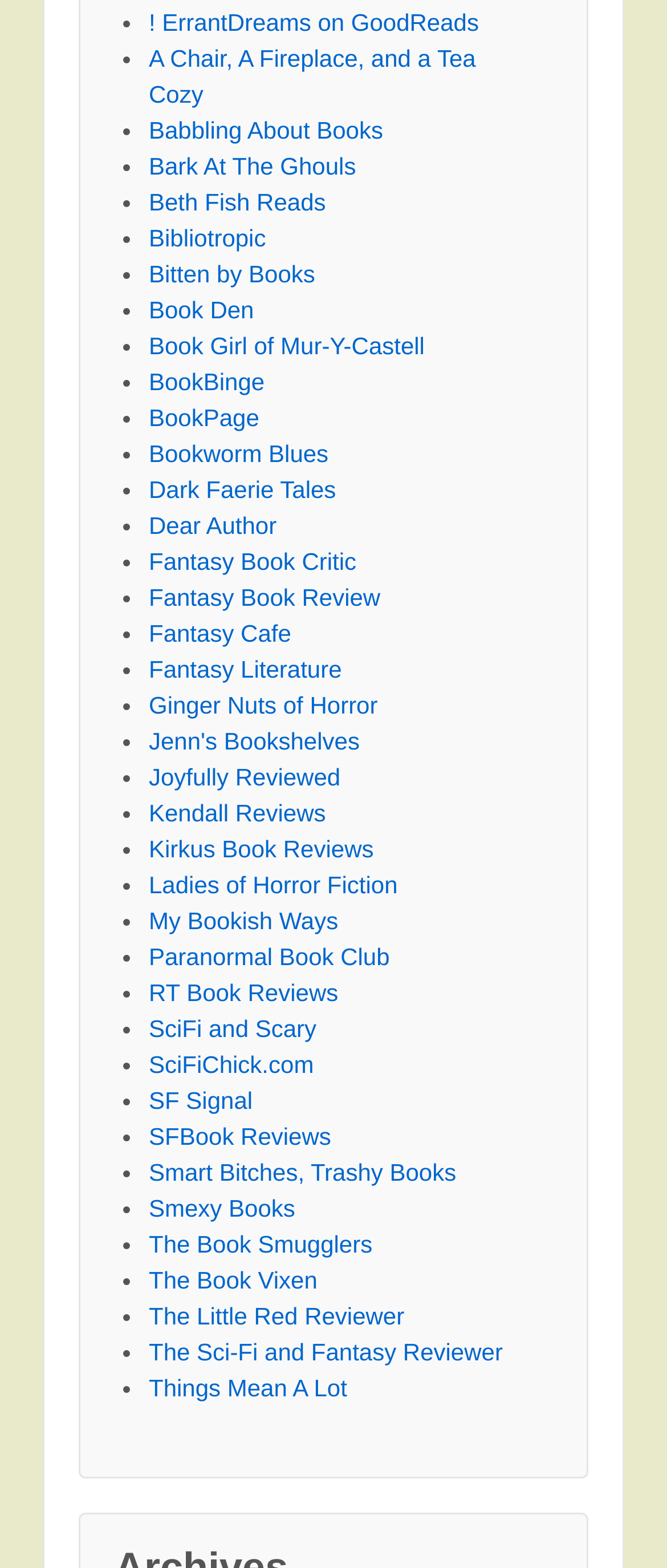Please specify the bounding box coordinates of the region to click in order to perform the following instruction: "Go to Book Girl of Mur-Y-Castell".

[0.223, 0.212, 0.637, 0.229]